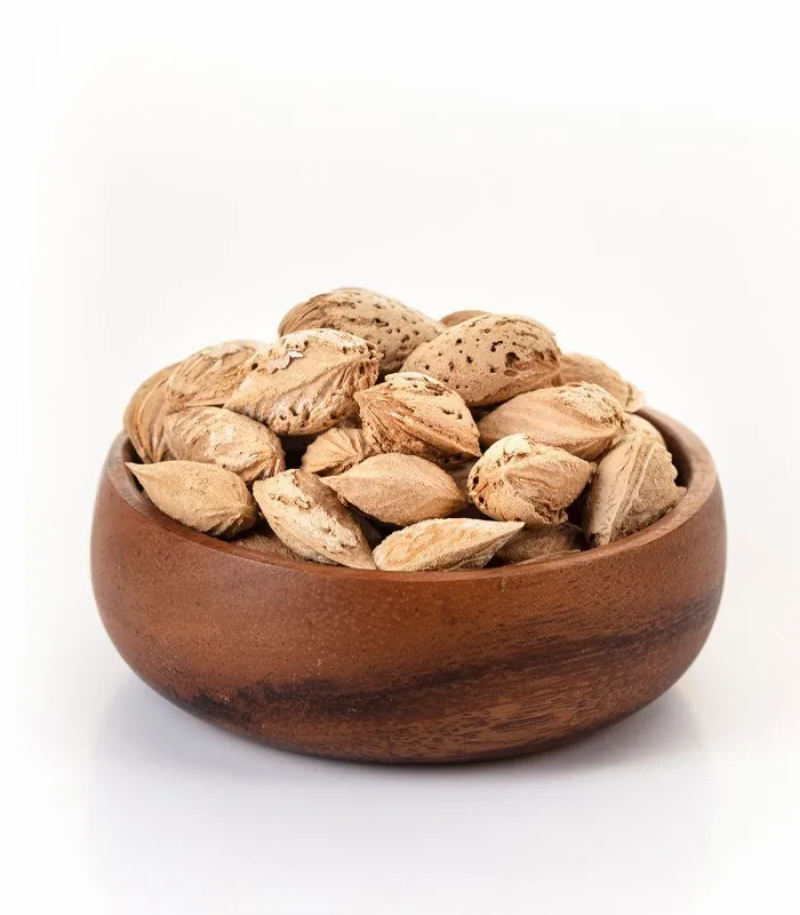Generate an in-depth description of the image you see.

This image showcases a beautifully crafted wooden bowl filled with almonds still in their shells. The almonds display a natural, earthy tone, showcasing their textured surfaces with gentle variations in color and pattern, highlighting their organic origin. Almonds in shell are recognized for their nutritional benefits, culinary versatility, and the satisfying experience of cracking them open. This particular image captures the essence of the dynamic almond industry, which thrives on global demand, offering not only nutritional value but also exciting export opportunities and innovative value-added products. The visual allure of these almonds suggests the potential for a delightful taste experience, making them a sought-after product in the food market.